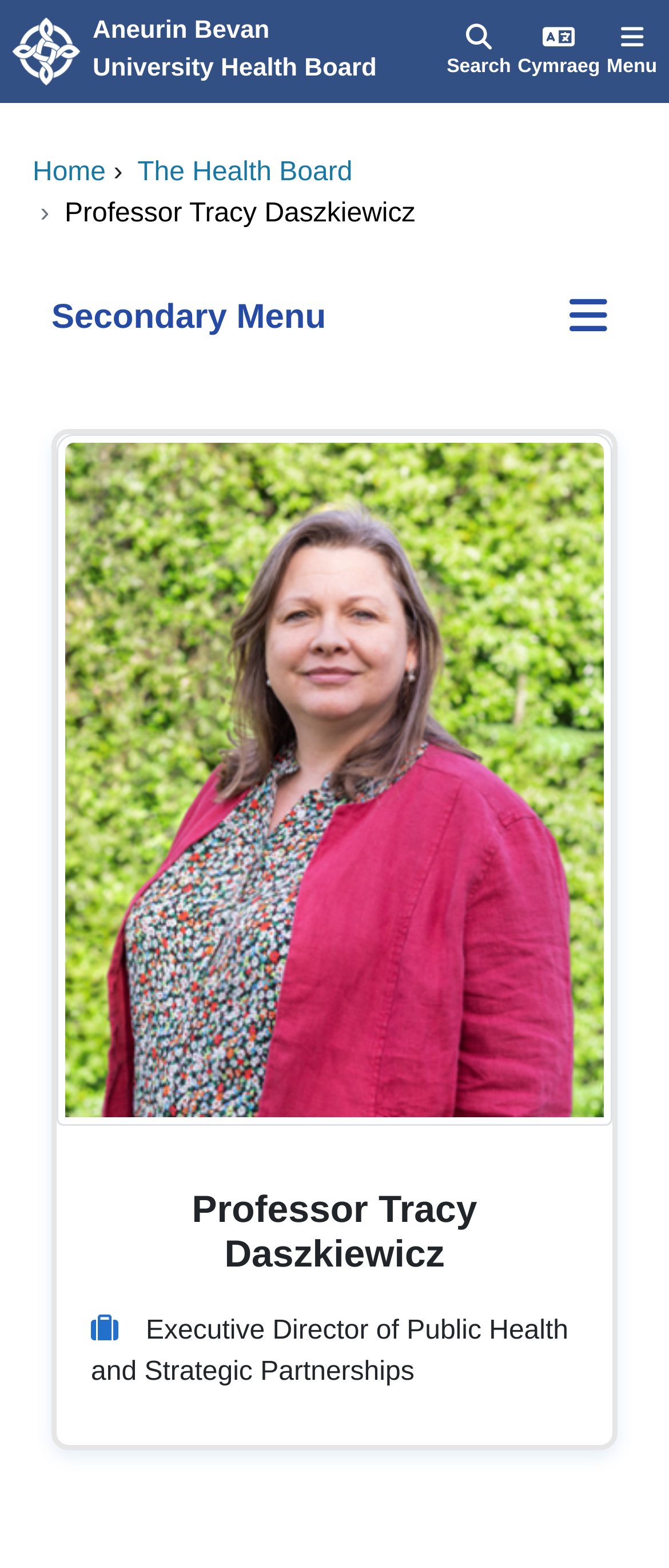What is the role of Professor Tracy Daszkiewicz?
Refer to the image and provide a thorough answer to the question.

By looking at the webpage, I found a section that appears to be a profile or biography of Professor Tracy Daszkiewicz. In this section, I found a label 'Role' followed by the text 'Executive Director of Public Health and Strategic Partnerships', which suggests that this is the role of Professor Tracy Daszkiewicz.